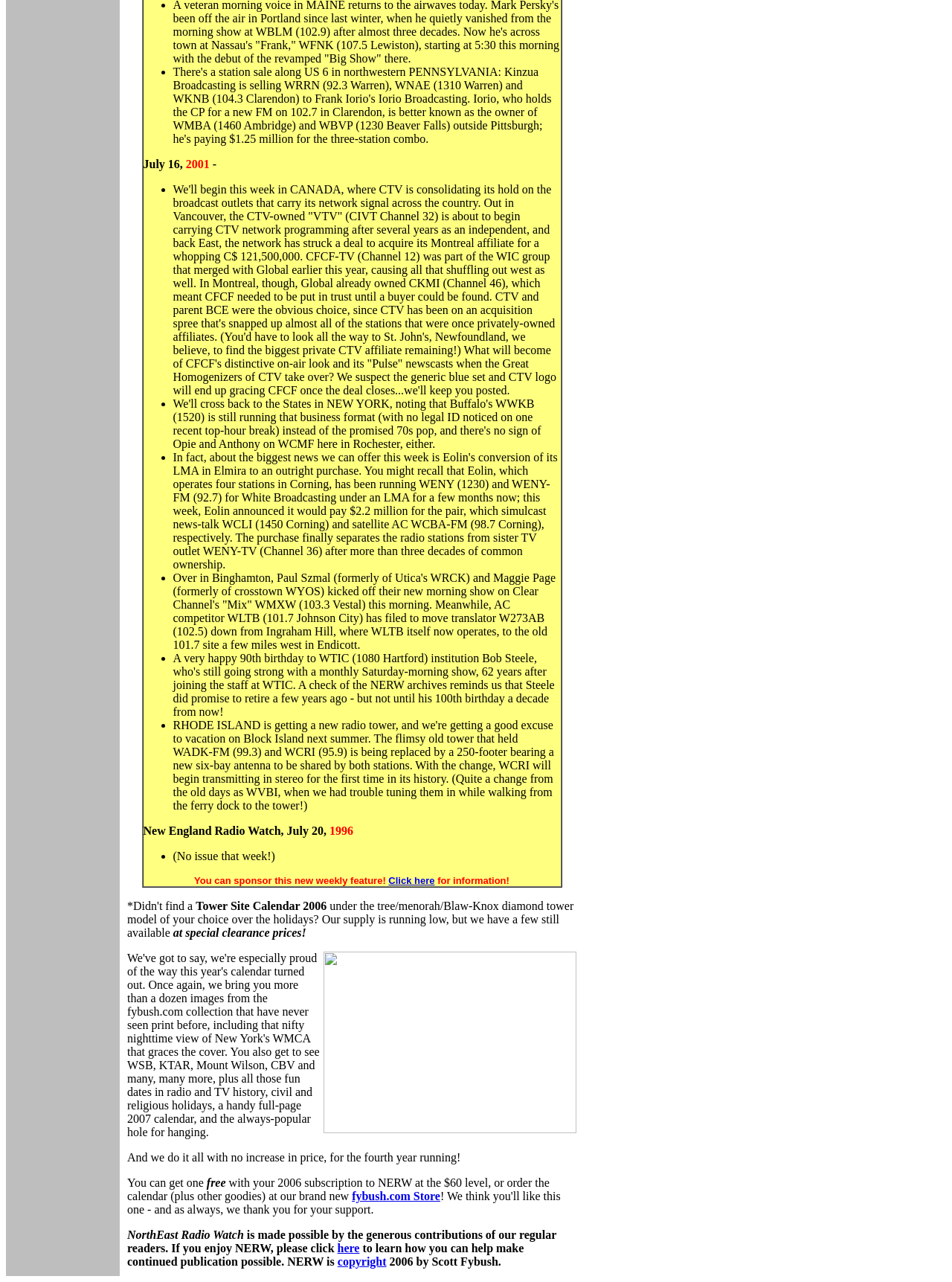From the image, can you give a detailed response to the question below:
What is the purpose of the 'Sponsor this new weekly feature' section?

The purpose of the 'Sponsor this new weekly feature' section is to solicit sponsorship or support from readers or organizations, possibly to help fund the publication or feature.